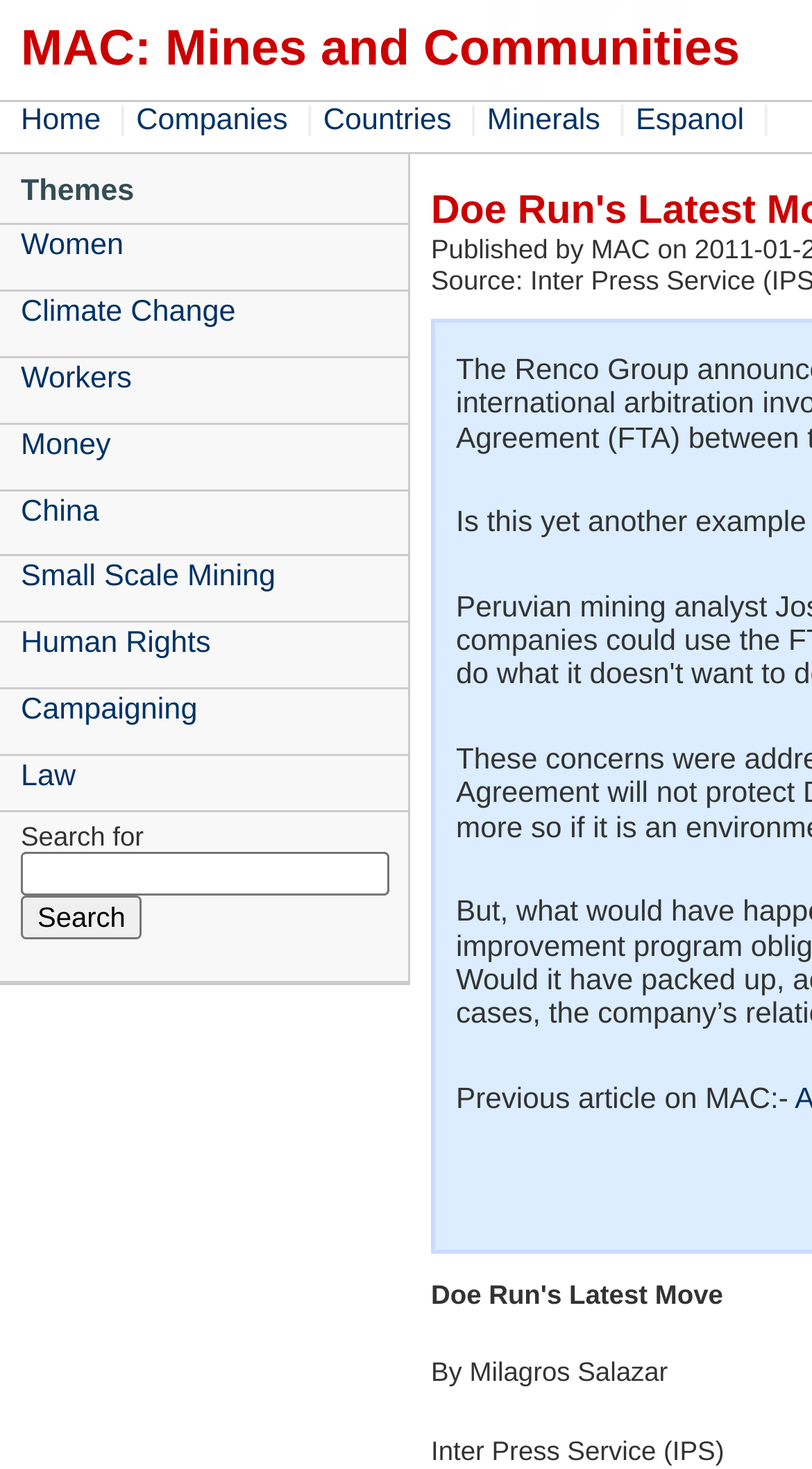What is the name of the news agency associated with the article?
Please answer the question as detailed as possible based on the image.

I found a StaticText element with the text 'Inter Press Service (IPS)', which indicates that the article is associated with the Inter Press Service (IPS) news agency.